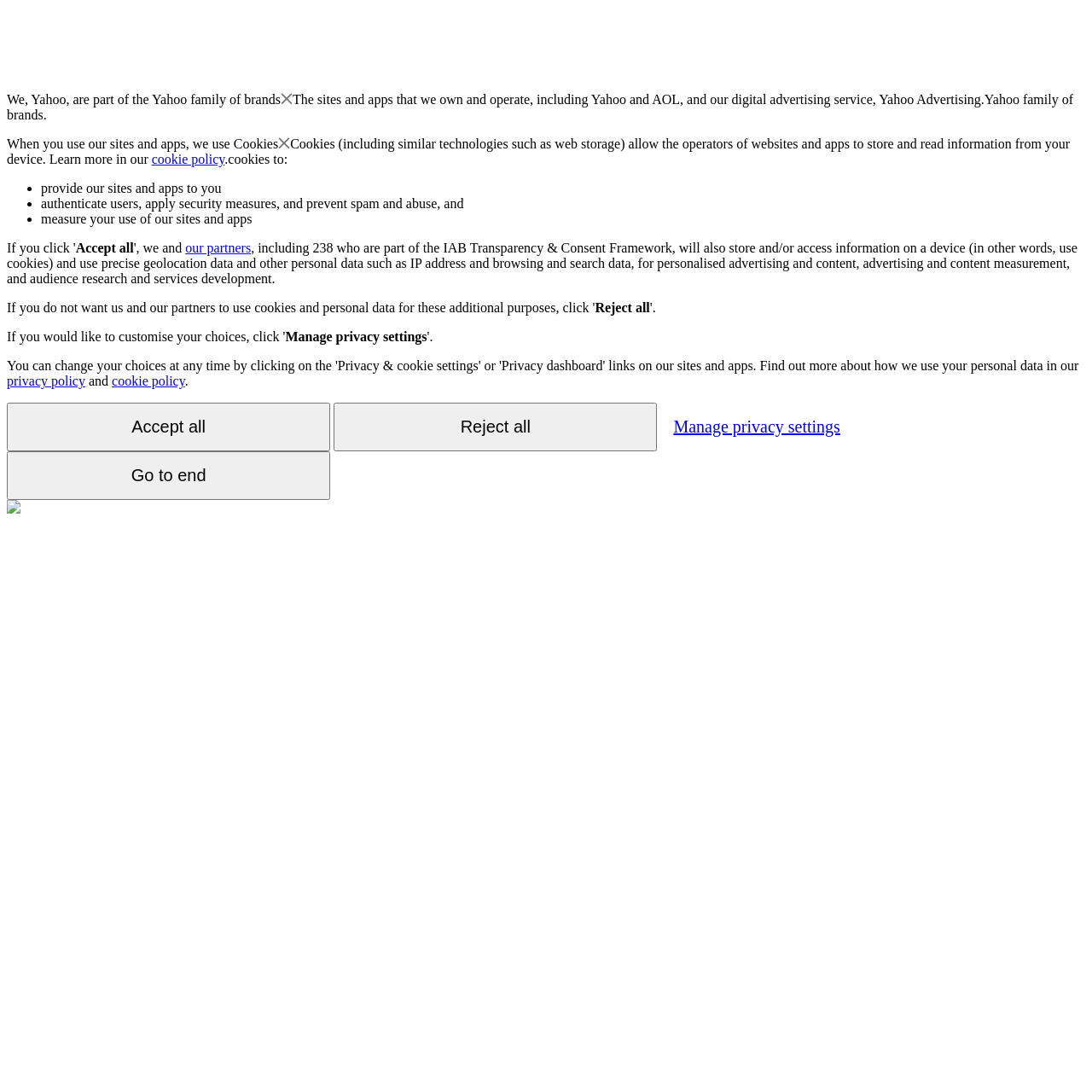Pinpoint the bounding box coordinates of the area that must be clicked to complete this instruction: "View the 'cookie policy'".

[0.102, 0.342, 0.169, 0.355]